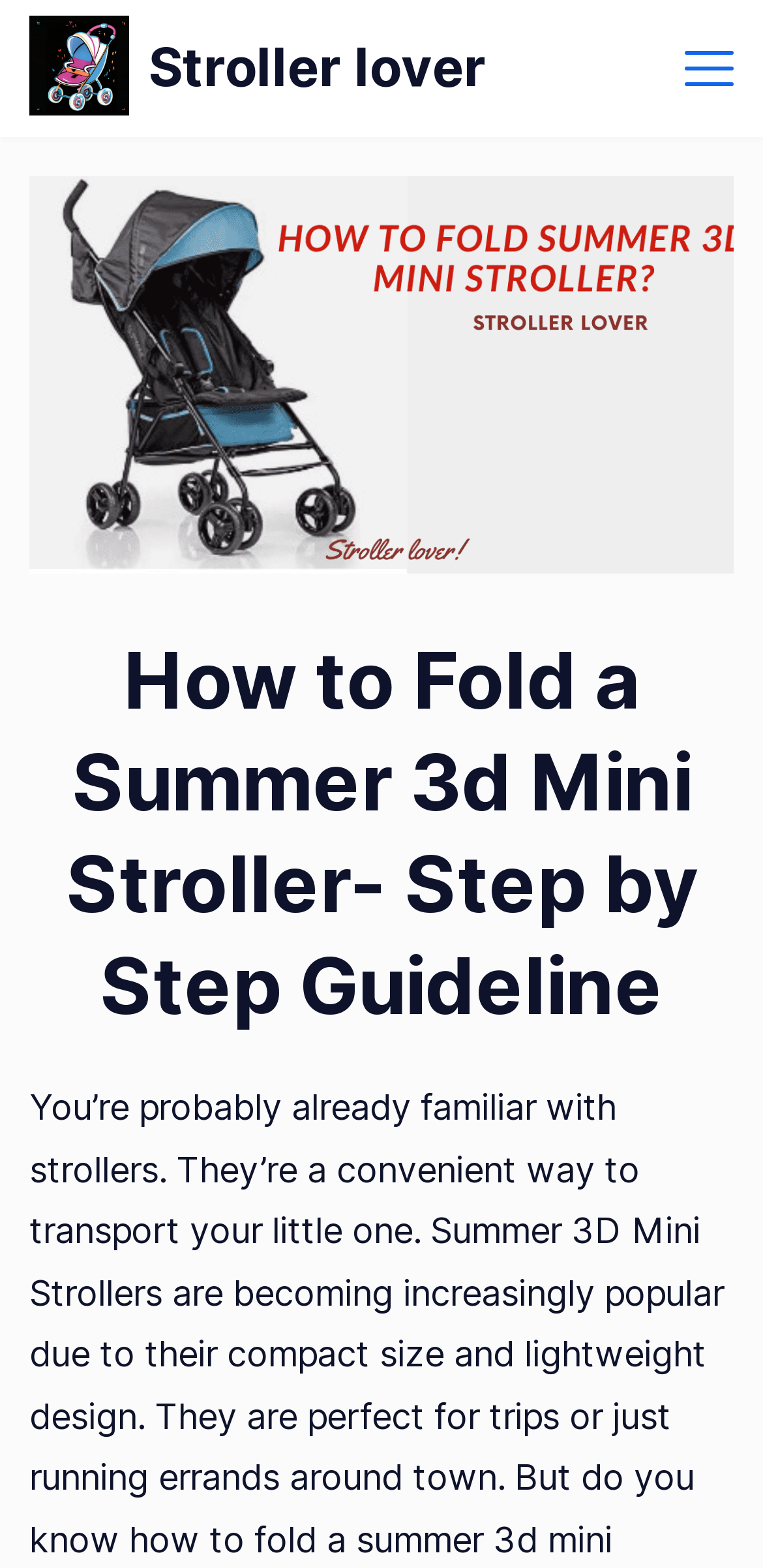What is the image about?
Based on the image, answer the question with as much detail as possible.

The image on the webpage is related to folding a Summer 3d Mini Stroller, as indicated by the image description 'how to fold summer 3d mini stroller'.